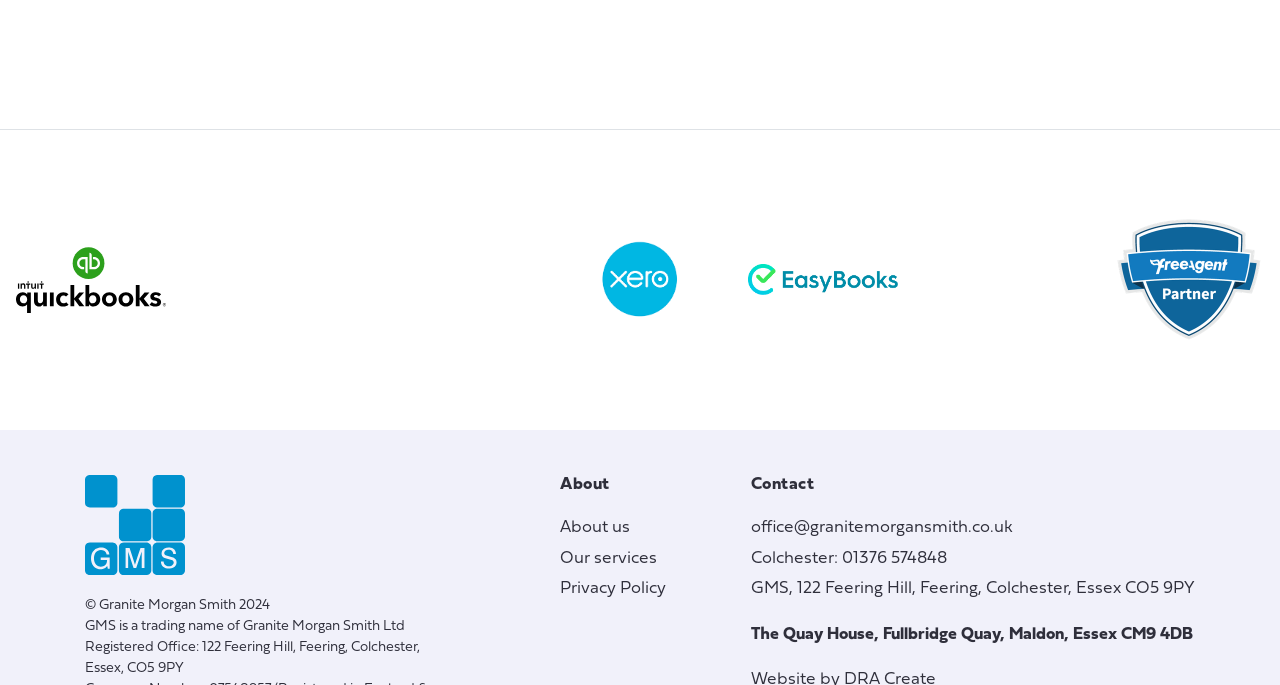Locate the bounding box coordinates of the segment that needs to be clicked to meet this instruction: "Contact via office email".

[0.587, 0.758, 0.791, 0.783]